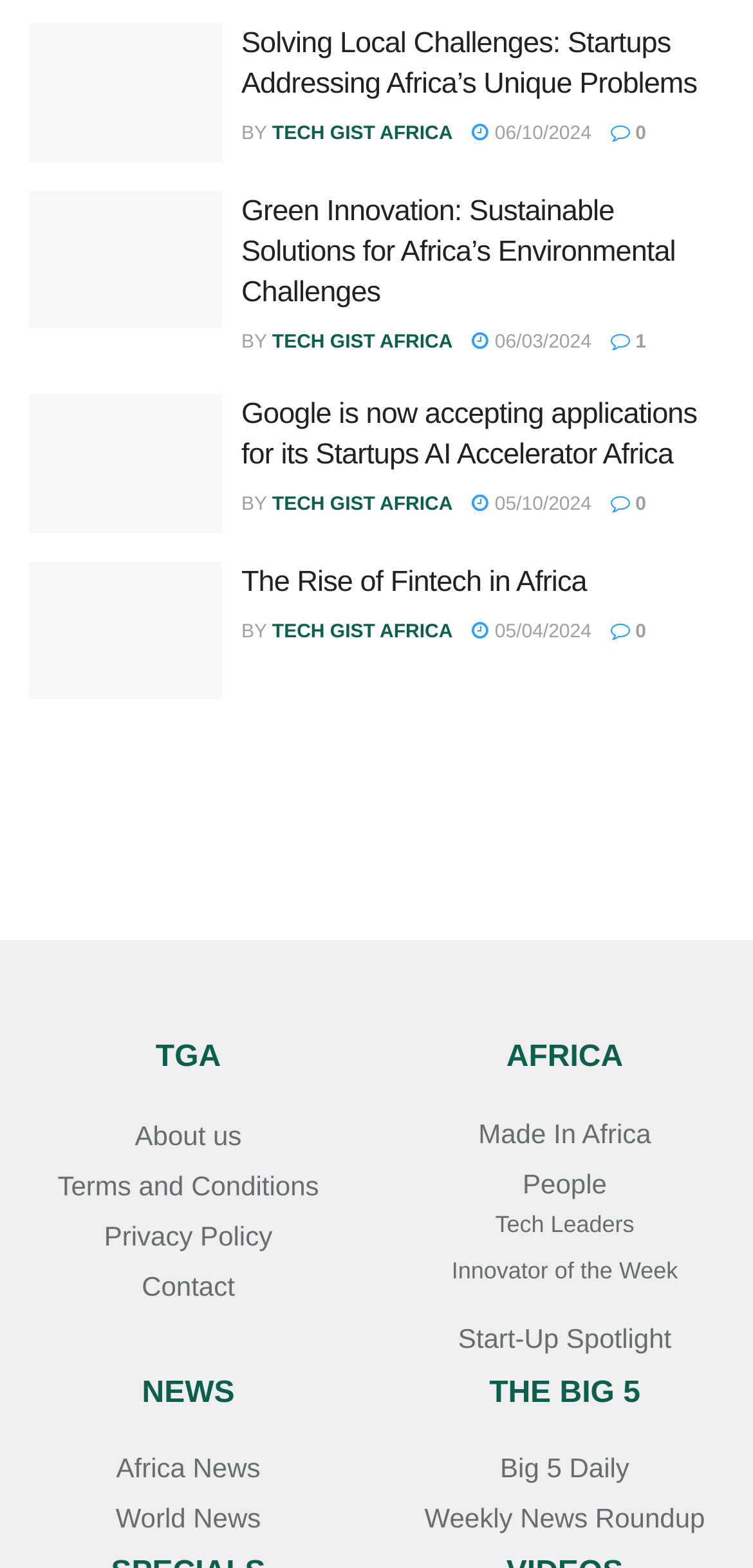Pinpoint the bounding box coordinates of the element you need to click to execute the following instruction: "Go to the 'About us' page". The bounding box should be represented by four float numbers between 0 and 1, in the format [left, top, right, bottom].

[0.179, 0.714, 0.321, 0.733]